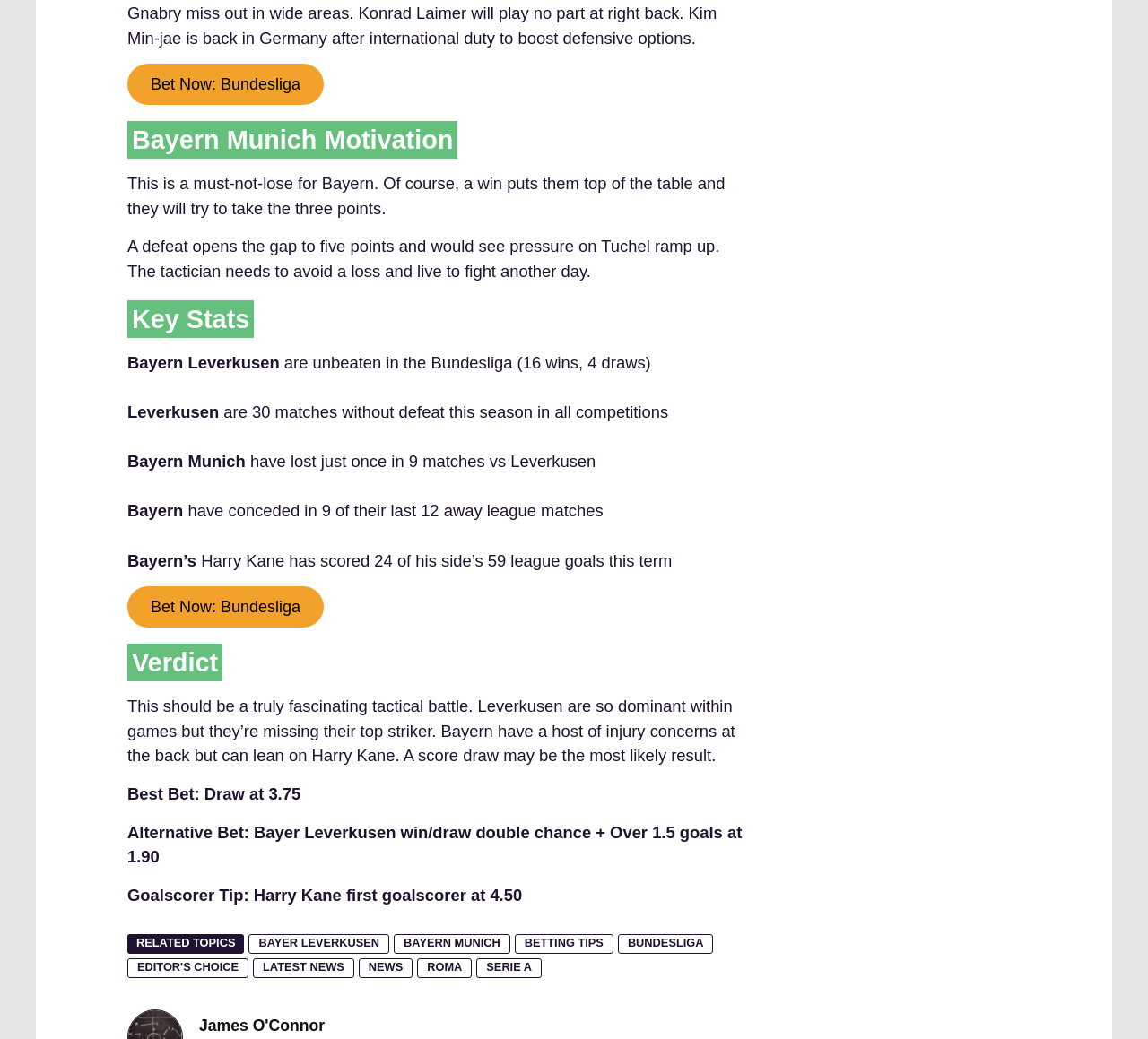Who is the top scorer mentioned in the article?
Using the image, provide a concise answer in one word or a short phrase.

Harry Kane